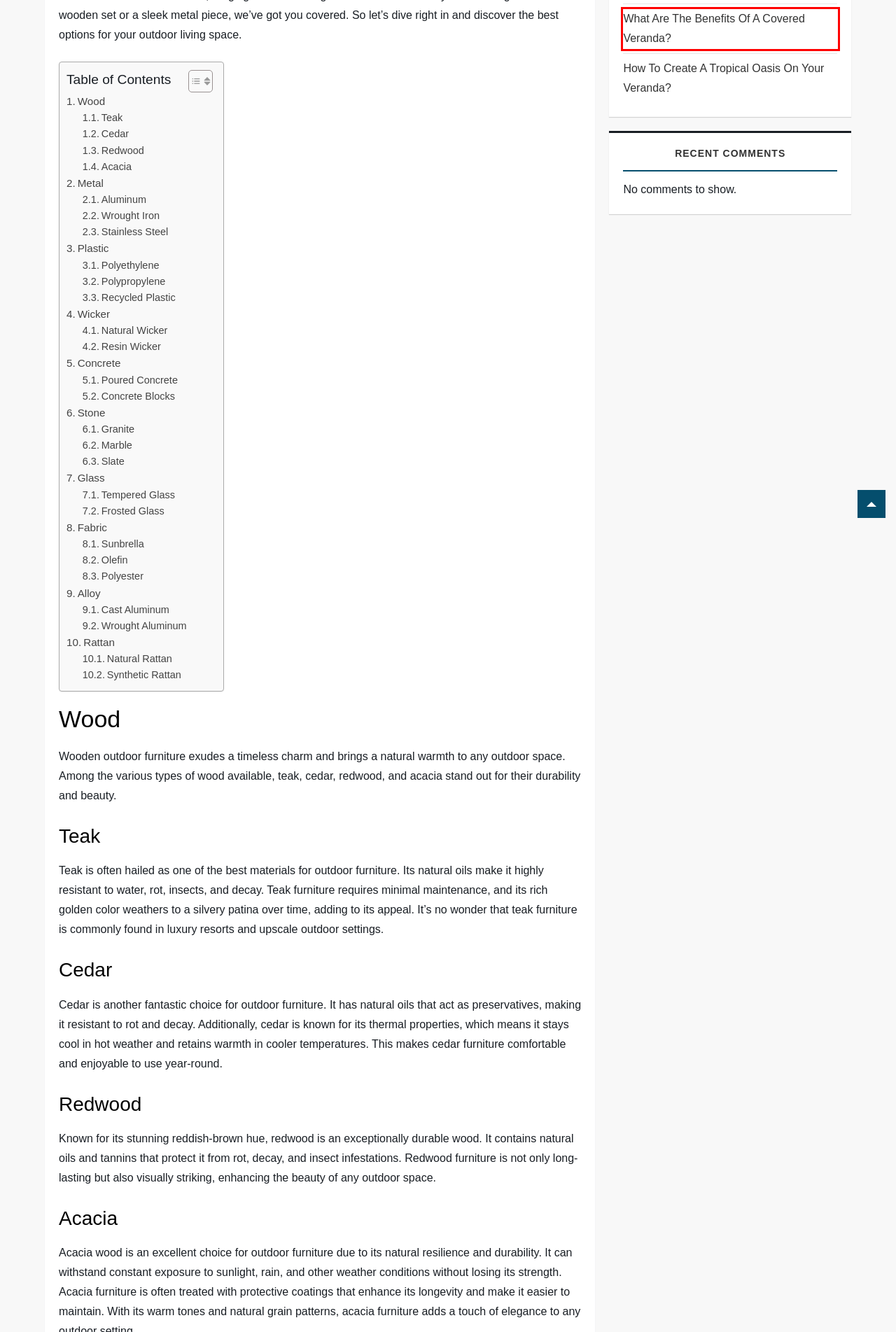With the provided screenshot showing a webpage and a red bounding box, determine which webpage description best fits the new page that appears after clicking the element inside the red box. Here are the options:
A. FAQ'S - FireplaceandVerandah.com
B. Seasonal Highlights - FireplaceandVerandah.com
C. Which Are The Best Fabrics For Veranda Cushions? - FireplaceandVerandah.com
D. What Are The Benefits Of A Covered Veranda? - FireplaceandVerandah.com
E. How To Create A Tropical Oasis On Your Veranda? - FireplaceandVerandah.com
F. Fahim Murshed
G. Disclosure - FireplaceandVerandah.com
H. About Us - FireplaceandVerandah.com

D